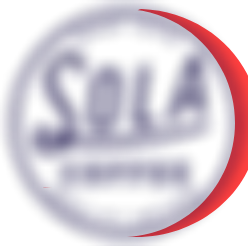Offer a detailed narrative of the scene shown in the image.

The image features the logo of "Sola Coffee," which is likely associated with a community event, as indicated by the context of a fundraising run. The logo prominently displays the word "Sola," suggesting a connection to coffee establishment or brand, framed in a circle with a red element that adds contrast and captures attention. This visual representation enhances the theme of the 8th annual Sola Coffee Cafe Hot Mini 5K Run, an event supporting ALS research, showing the organization's involvement in community activities and charitable causes.